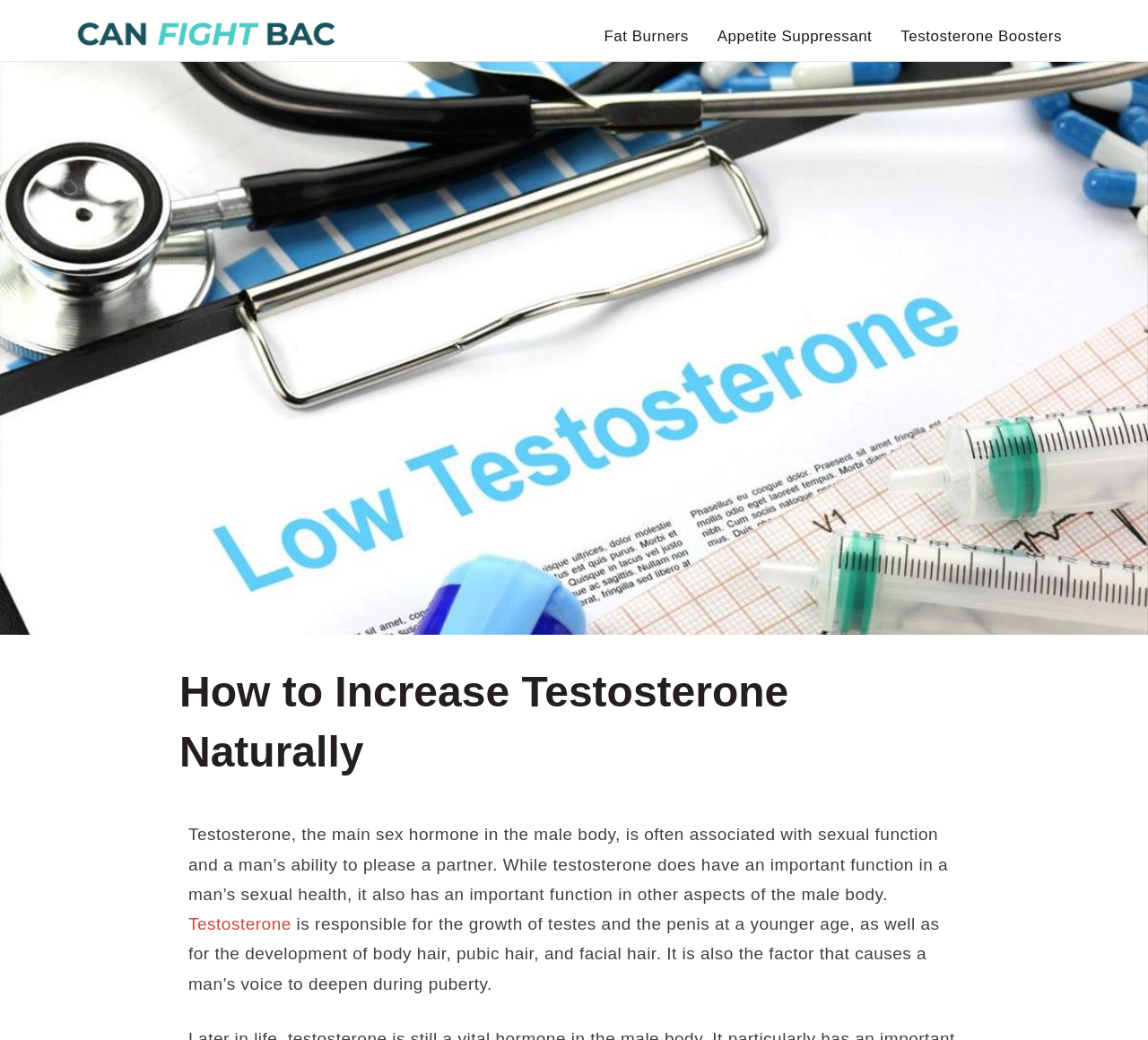Describe the webpage meticulously, covering all significant aspects.

The webpage is focused on the topic of testosterone and its importance in the male body. At the top left corner, there is a logo image with the text "Can fight Bac!" next to it, which is also a link. Below the logo, there is a header image that spans the entire width of the page, with a heading "How to Increase Testosterone Naturally" centered on it.

Above the header image, there is a navigation menu with three links: "Fat Burners", "Appetite Suppressant", and "Testosterone Boosters", which are aligned horizontally and take up about half of the page's width.

The main content of the page starts below the header image, with a paragraph of text that explains the role of testosterone in the male body, including its association with sexual function and its importance in other aspects of male health. The text is divided into two sections, with a link to "Testosterone" in between.

The text is accompanied by a few links and images, but the overall layout is clean and easy to follow. The use of headings and concise text makes it easy to scan and understand the content.